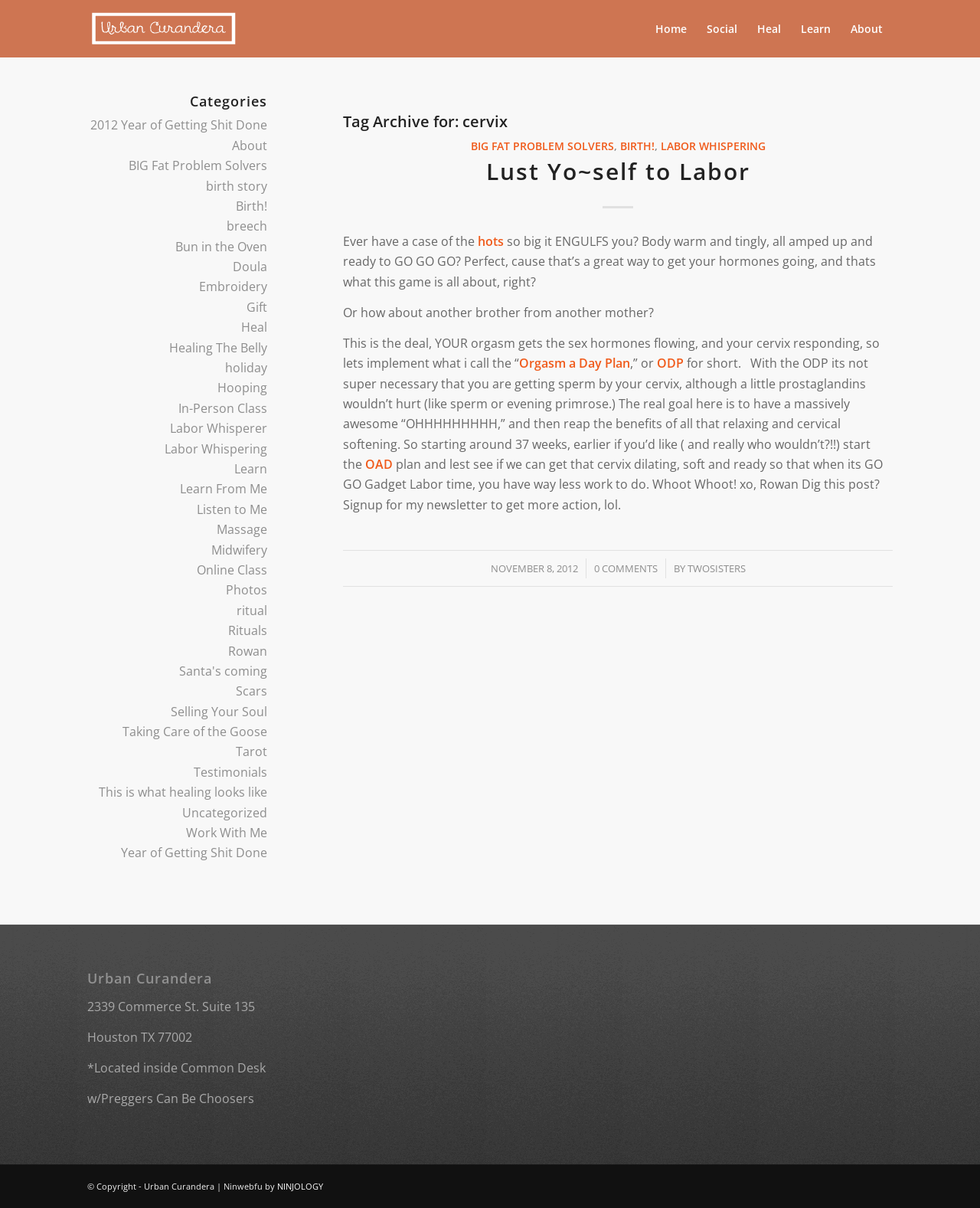What is the date of the article?
Based on the visual content, answer with a single word or a brief phrase.

NOVEMBER 8, 2012